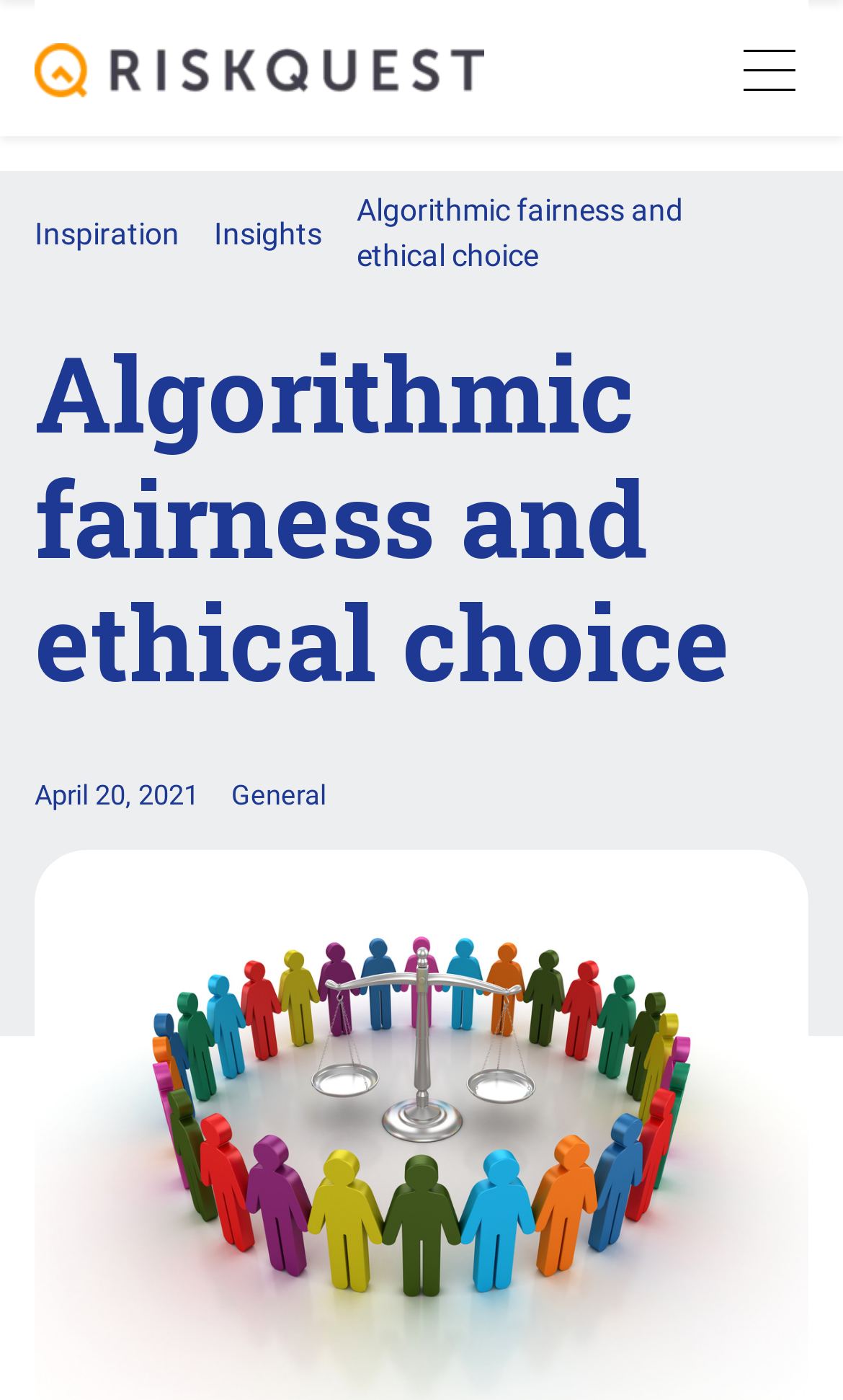Provide the bounding box coordinates of the HTML element described by the text: "title="Home"". The coordinates should be in the format [left, top, right, bottom] with values between 0 and 1.

[0.041, 0.029, 0.574, 0.066]